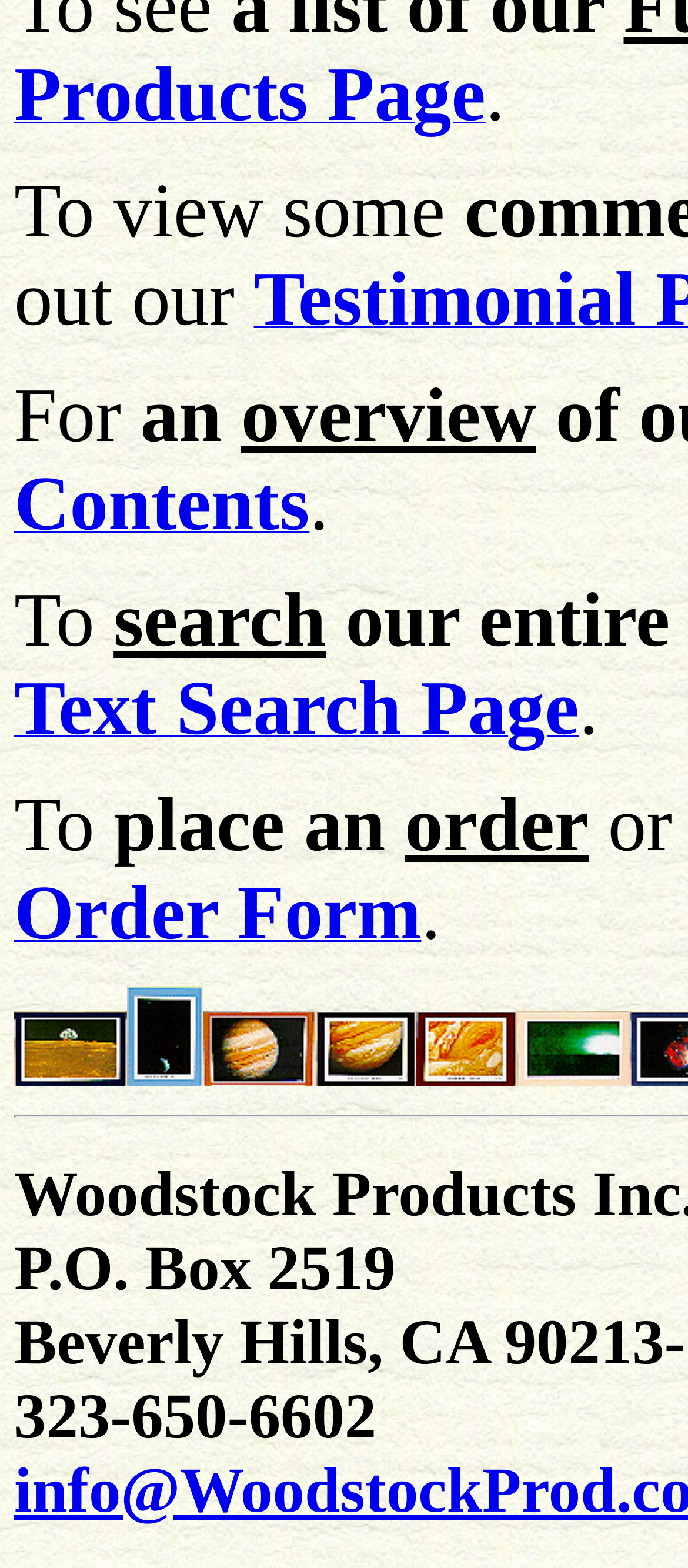Find the bounding box coordinates of the element to click in order to complete the given instruction: "go to products page."

[0.021, 0.062, 0.706, 0.081]